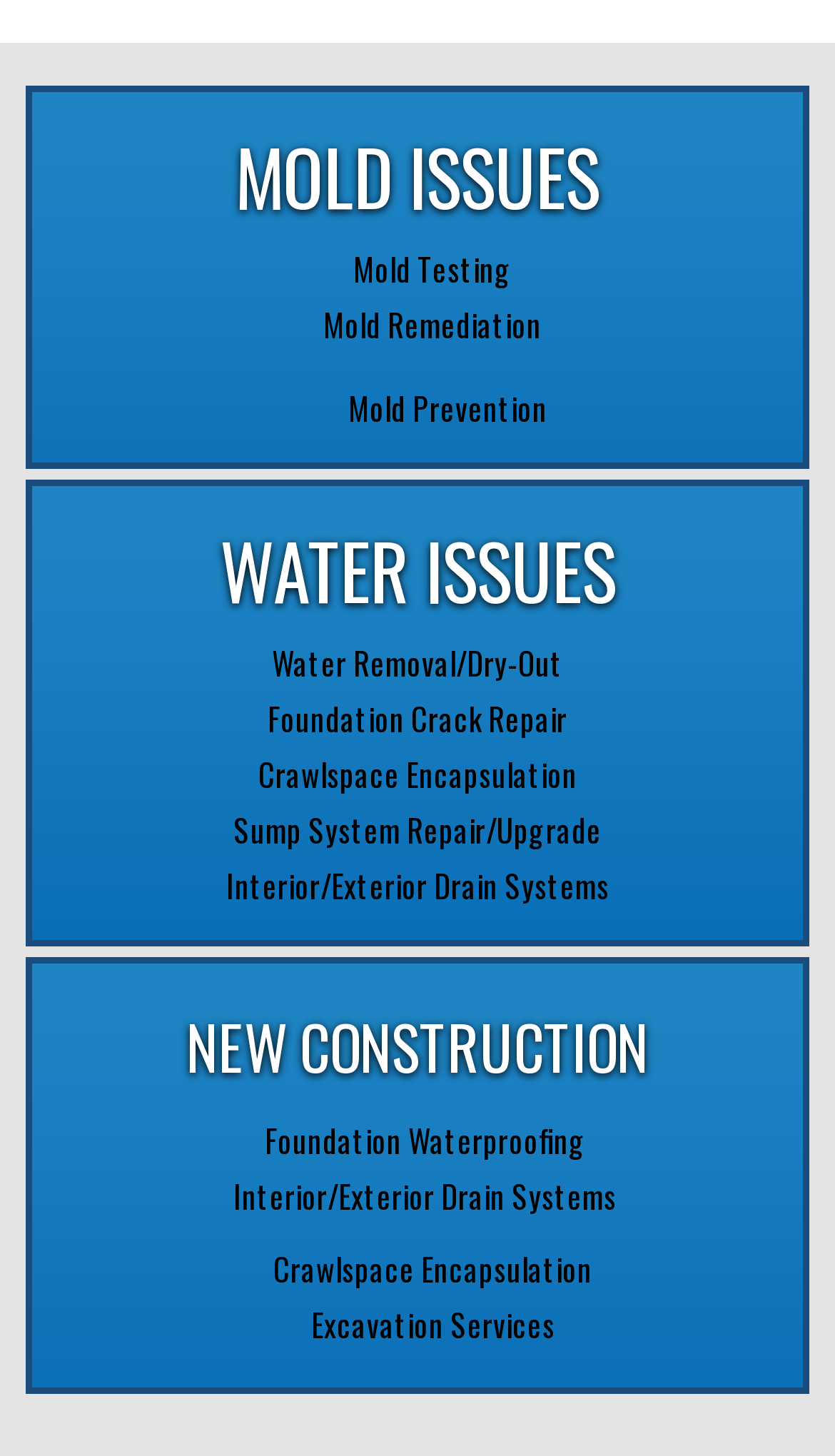Select the bounding box coordinates of the element I need to click to carry out the following instruction: "Learn about Foundation Waterproofing".

[0.056, 0.759, 0.962, 0.797]